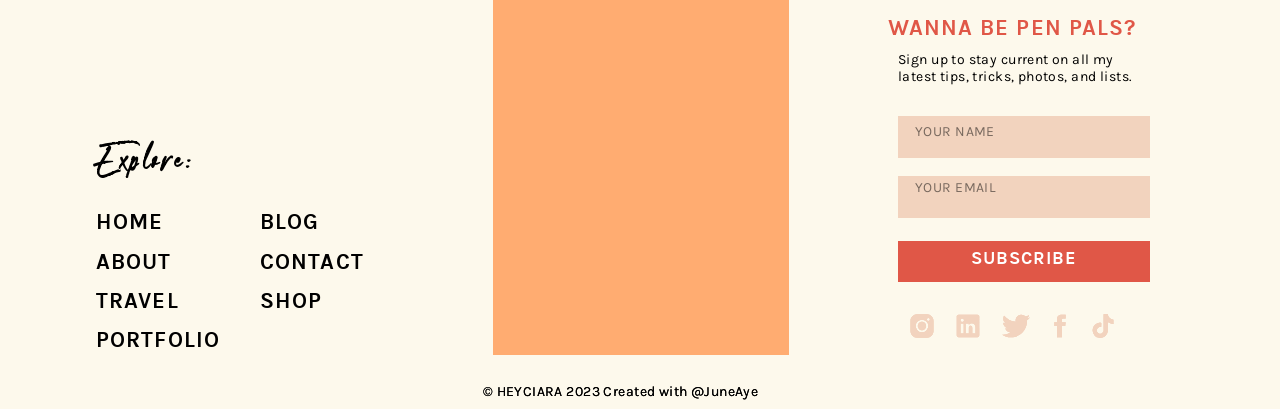Please locate the UI element described by "CONTACT" and provide its bounding box coordinates.

[0.203, 0.606, 0.317, 0.702]